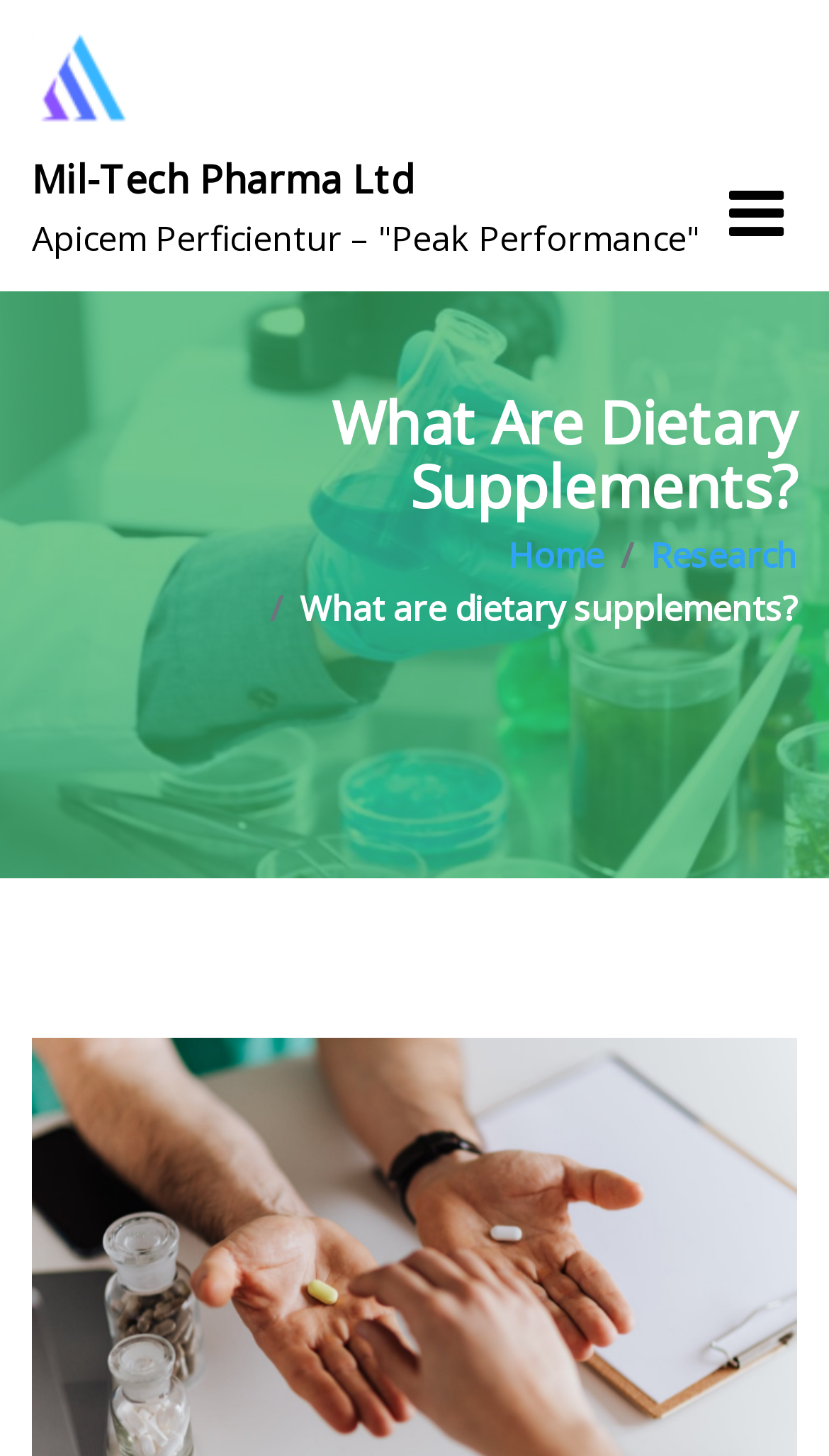How many headings are present on the webpage?
Using the visual information, answer the question in a single word or phrase.

2